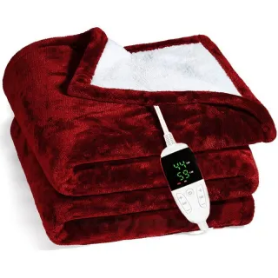Please examine the image and answer the question with a detailed explanation:
What is attached to the electric blanket?

According to the caption, the electric blanket has a user-friendly control unit attached to it, which allows the user to adjust the temperature according to their preference. This control unit is prominently displaying different heat settings.